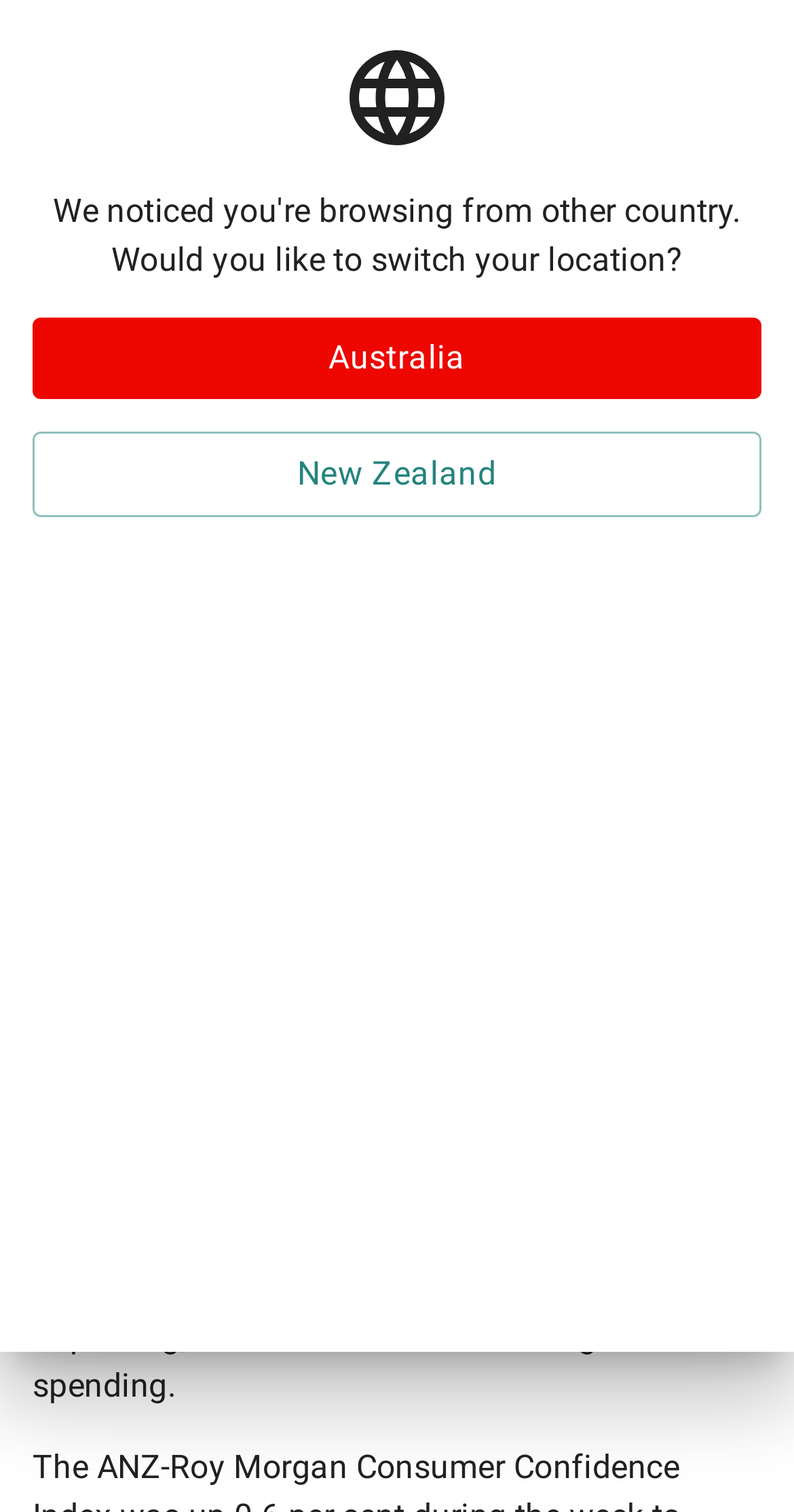Determine the bounding box coordinates of the element's region needed to click to follow the instruction: "Search for equipment". Provide these coordinates as four float numbers between 0 and 1, formatted as [left, top, right, bottom].

[0.0, 0.135, 0.746, 0.21]